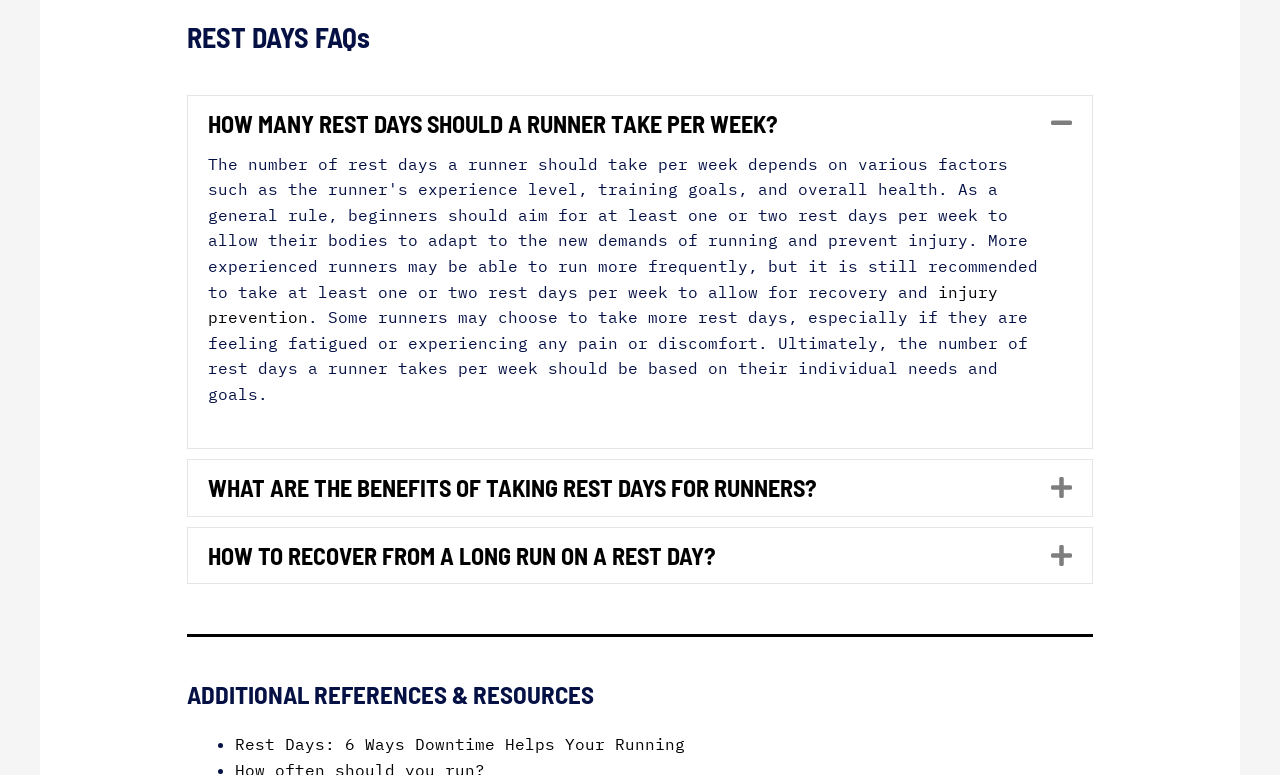What symbol is used to indicate the expansion of a tab?
Please provide an in-depth and detailed response to the question.

The webpage uses the symbol 'uf067' to indicate the expansion of a tab. This symbol is used in the tabs 'WHAT ARE THE BENEFITS OF TAKING REST DAYS FOR RUNNERS?' and 'HOW TO RECOVER FROM A LONG RUN ON A REST DAY?' to indicate that they can be expanded to reveal more content.